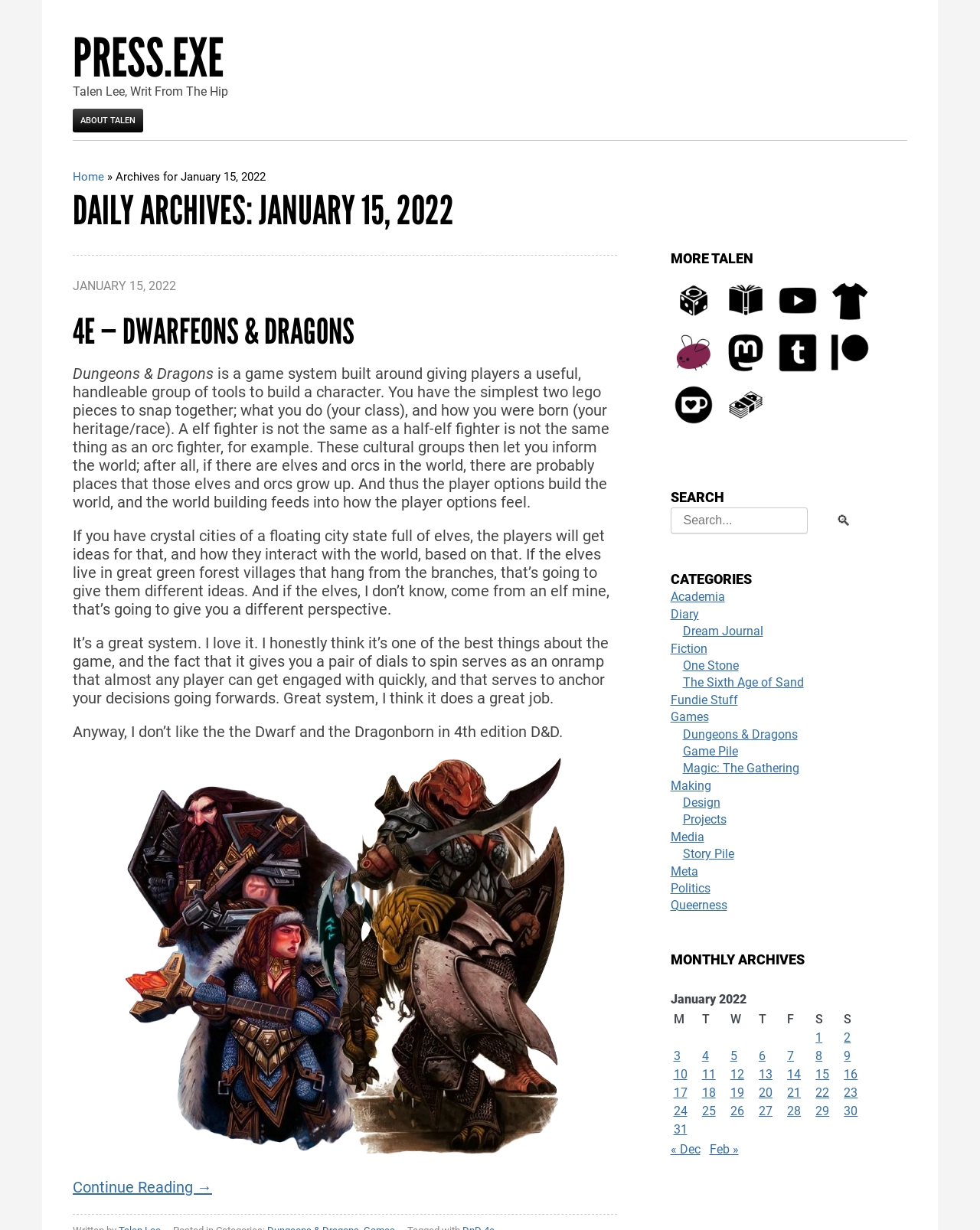Articulate a complete and detailed caption of the webpage elements.

This webpage appears to be a personal blog or website, with a focus on the author's writings and interests. At the top of the page, there is a header section with a link to the website's title, "PRESS.EXE", and a navigation menu with links to "ABOUT TALEN", "Home", and "Archives for January 15, 2022".

Below the header, there is a main content section that features a blog post titled "DAILY ARCHIVES: JANUARY 15, 2022". The post discusses the author's thoughts on Dungeons & Dragons, a popular tabletop role-playing game. The text is divided into several paragraphs, with headings and subheadings that break up the content.

To the right of the main content section, there is a sidebar with several sections. The first section is titled "MORE TALEN" and features a series of icons and links to the author's social media profiles, including YouTube, Tumblr, and Patreon. Below this section, there is a search bar and a list of categories, including "Academia", "Diary", "Fiction", and "Games". Each category has a link to a corresponding page or section on the website.

Further down the sidebar, there is a section titled "MONTHLY ARCHIVES" with a table listing the archives for January 2022. The table has a single row with a link to the archives for that month.

Throughout the page, there are several images and icons, including a six-sided dice, an open book, and various social media logos. The overall design of the page is simple and clean, with a focus on presenting the author's content in a clear and readable format.